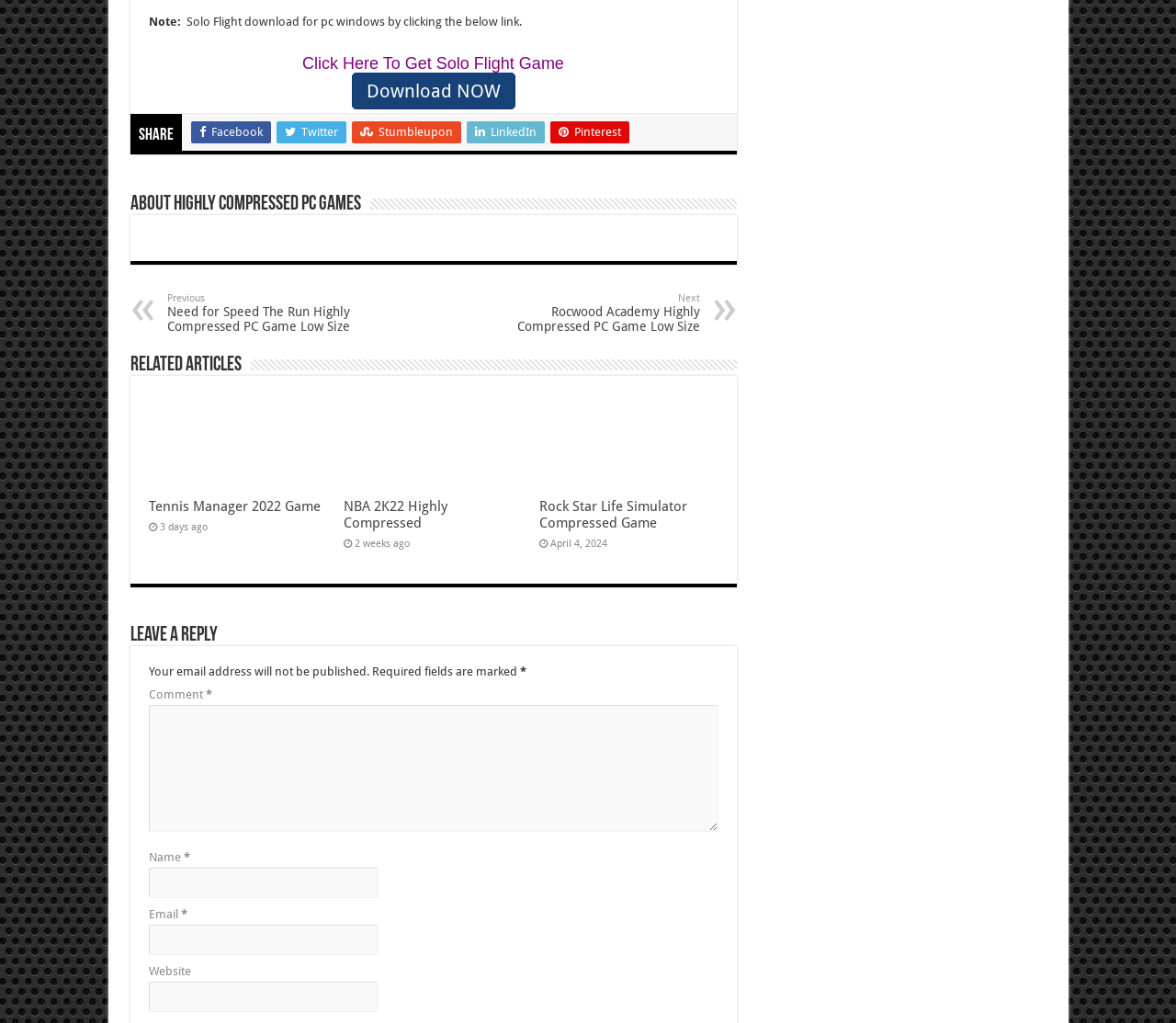Pinpoint the bounding box coordinates of the area that should be clicked to complete the following instruction: "Leave a comment". The coordinates must be given as four float numbers between 0 and 1, i.e., [left, top, right, bottom].

[0.126, 0.672, 0.175, 0.686]